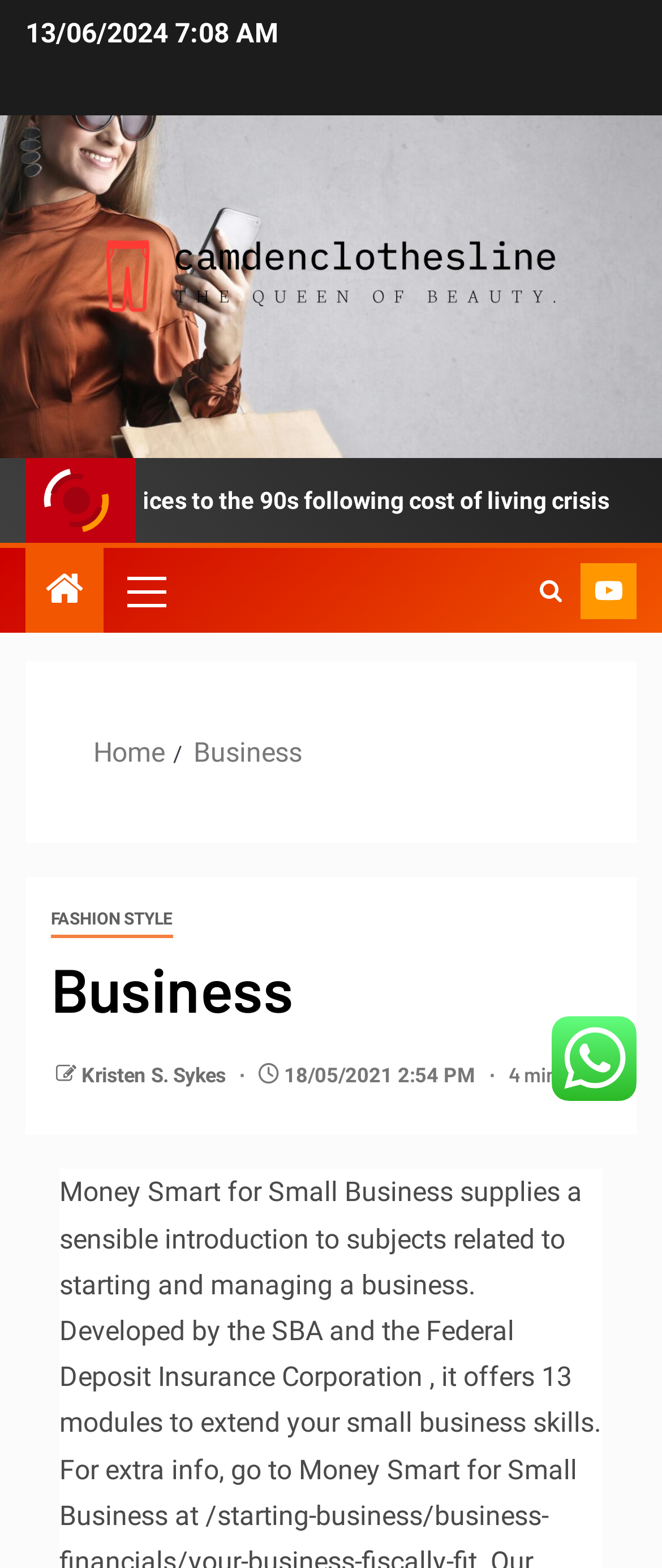How many minutes does it take to read the article?
Based on the screenshot, provide a one-word or short-phrase response.

4 min